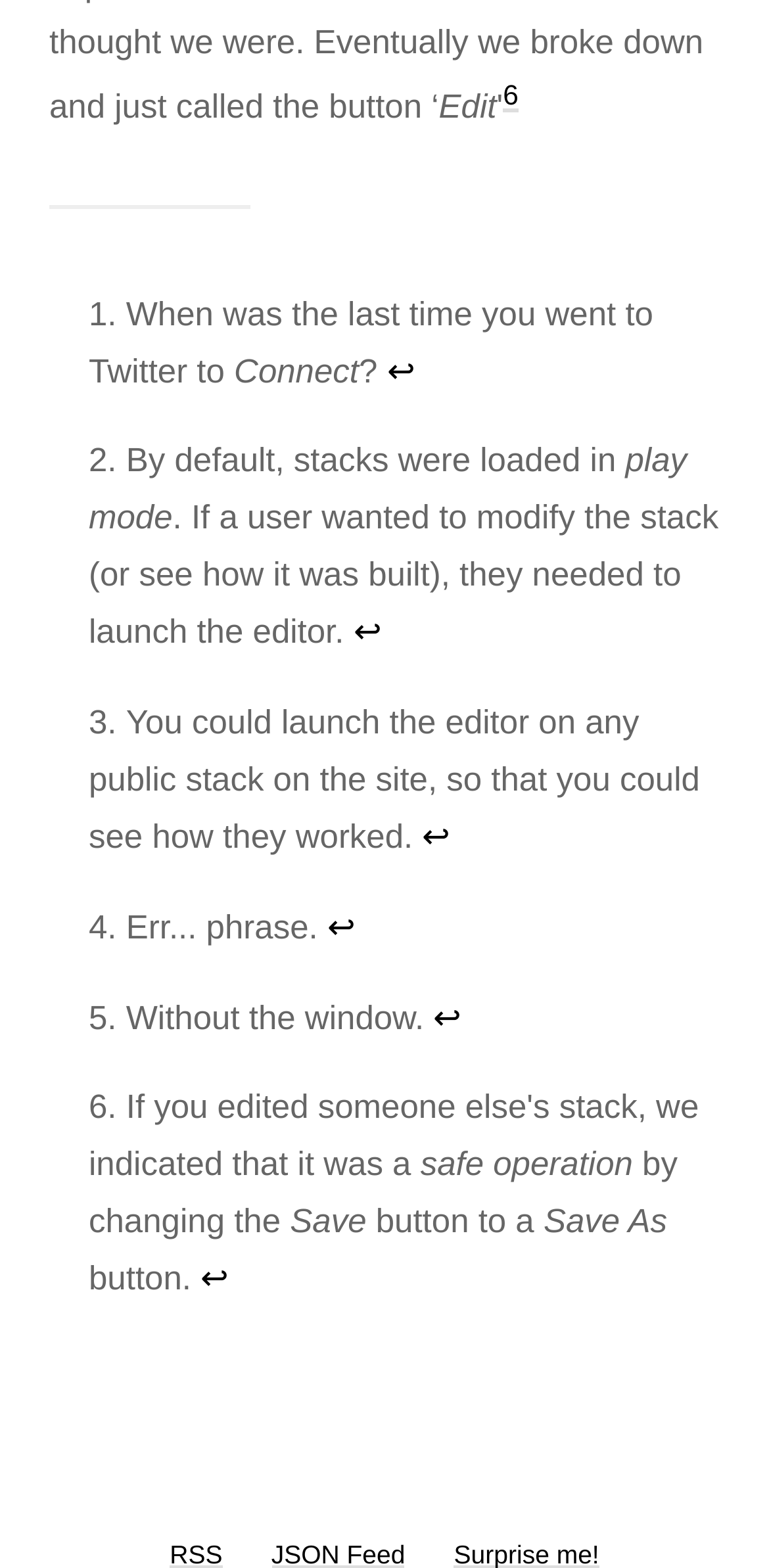How many items are in the list?
Refer to the image and provide a concise answer in one word or phrase.

6